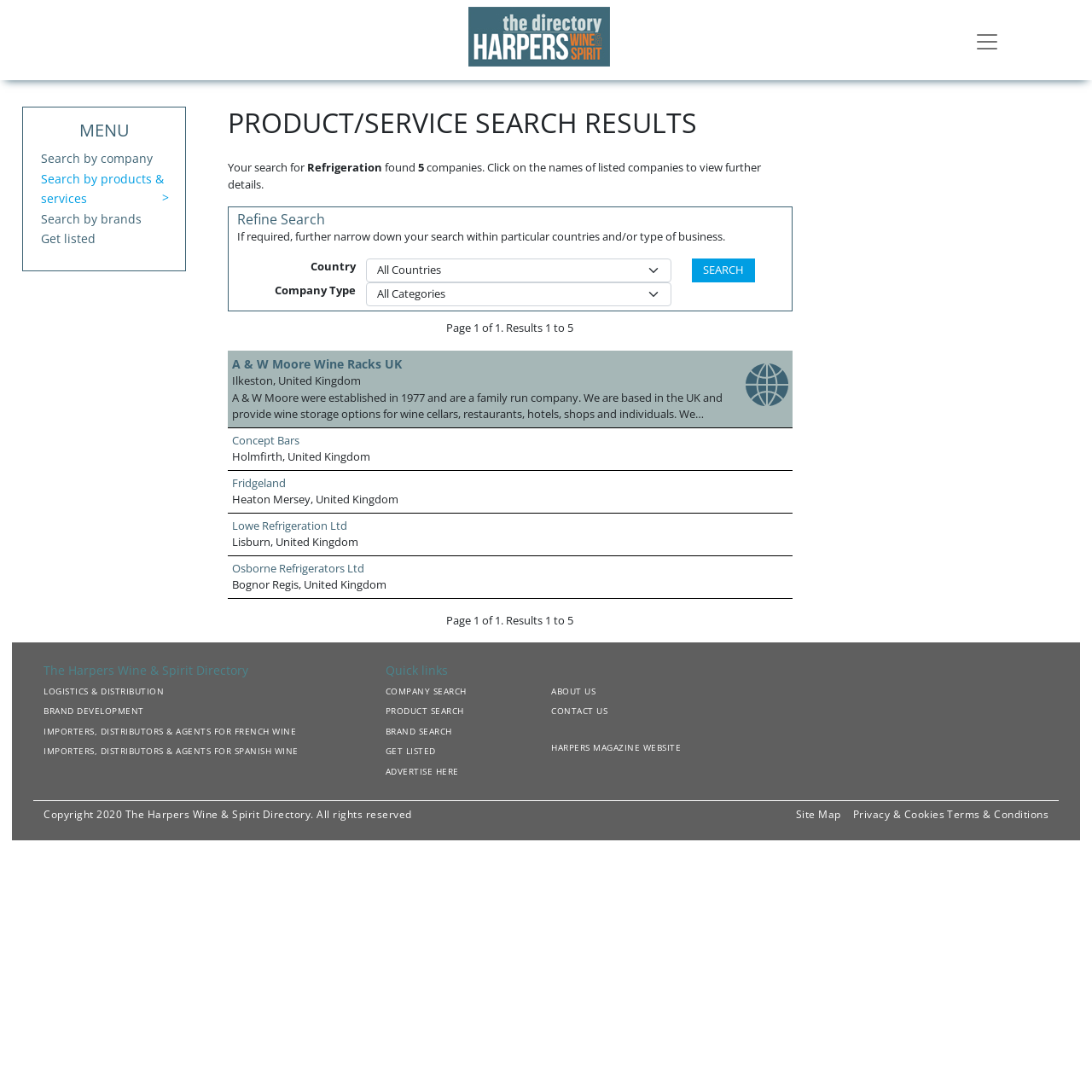What is the current search result page?
Please provide a comprehensive answer based on the details in the screenshot.

I found the answer by looking at the text 'Page 1 of 1. Results 1 to 5' which is located at the bottom of the search result list.